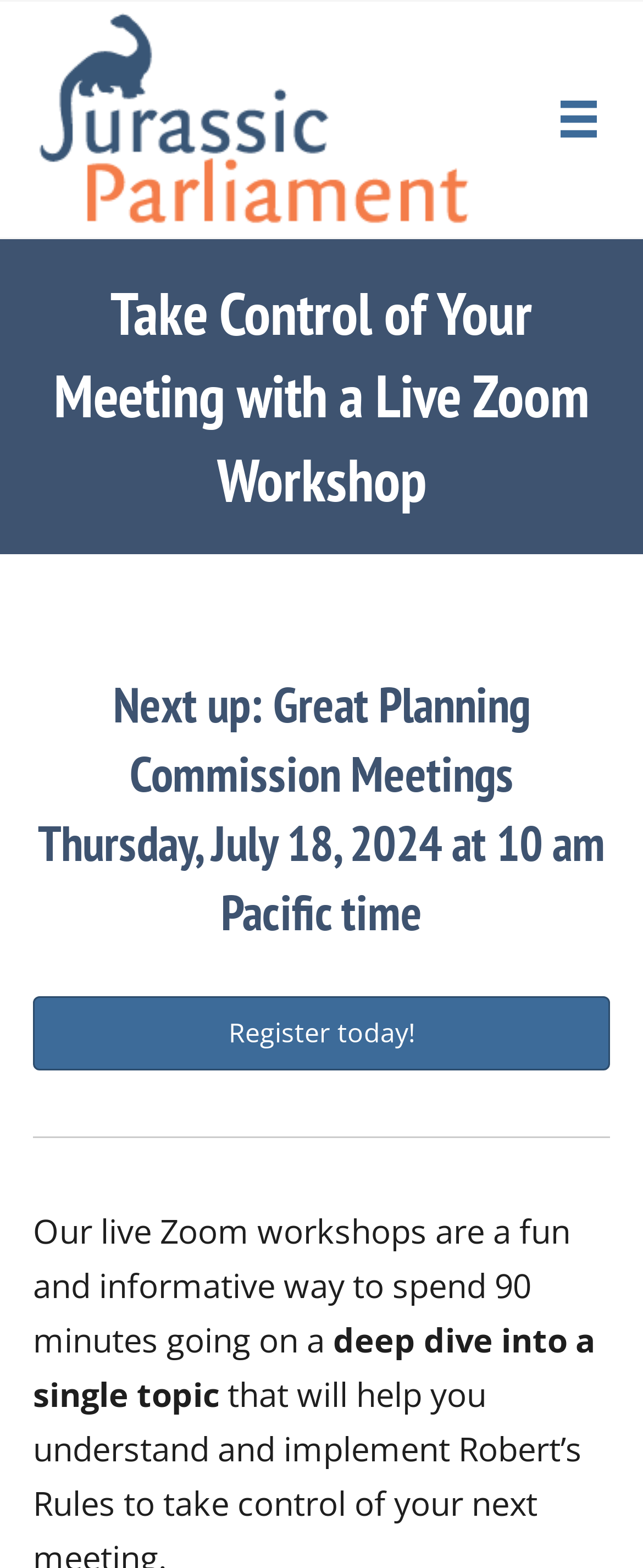Determine the bounding box of the UI component based on this description: "alt="Jurassic Parliament Logo" title="jurassic-parliament-logo"". The bounding box coordinates should be four float values between 0 and 1, i.e., [left, top, right, bottom].

[0.059, 0.064, 0.741, 0.087]